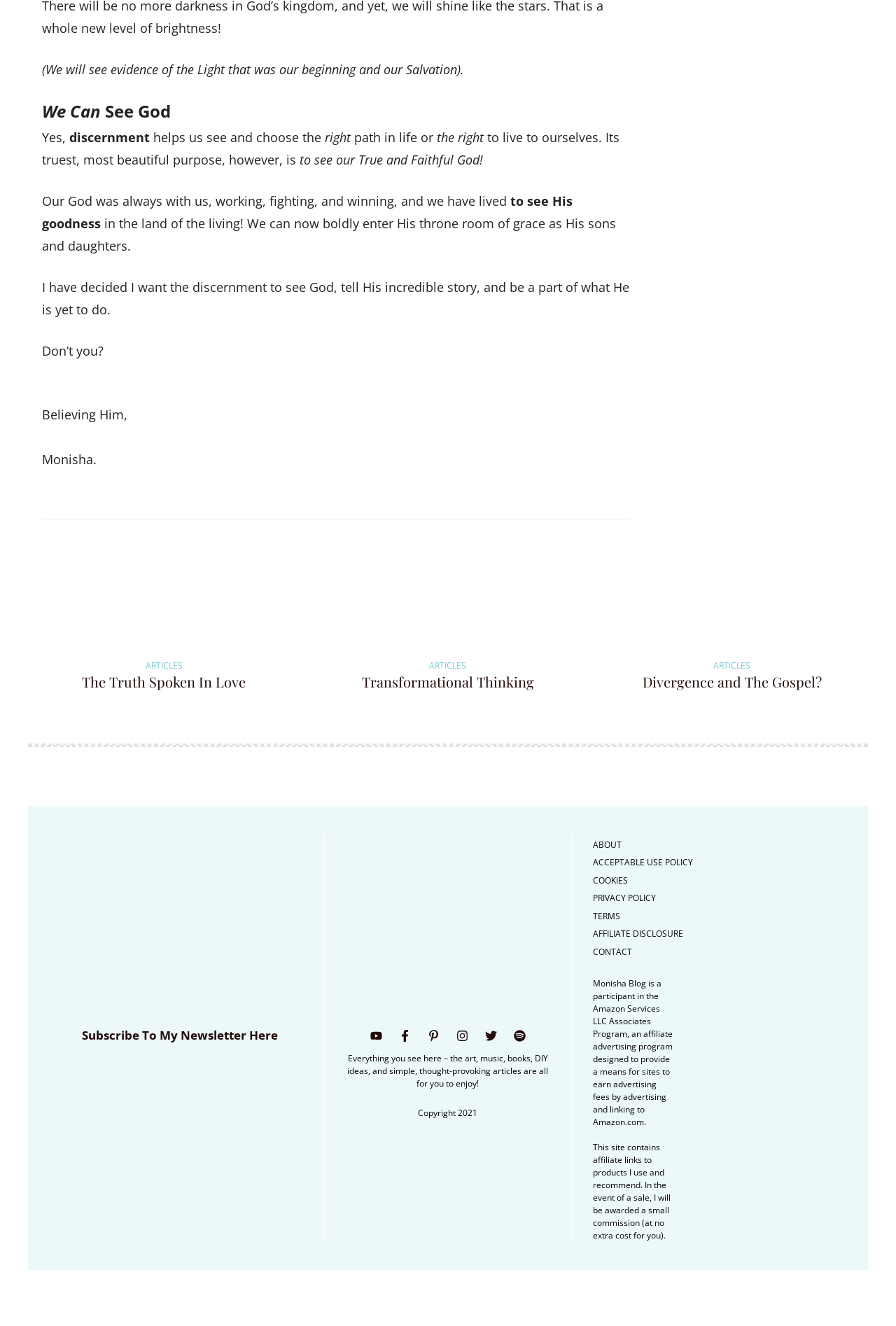Answer briefly with one word or phrase:
What is the purpose of discernment?

to see God